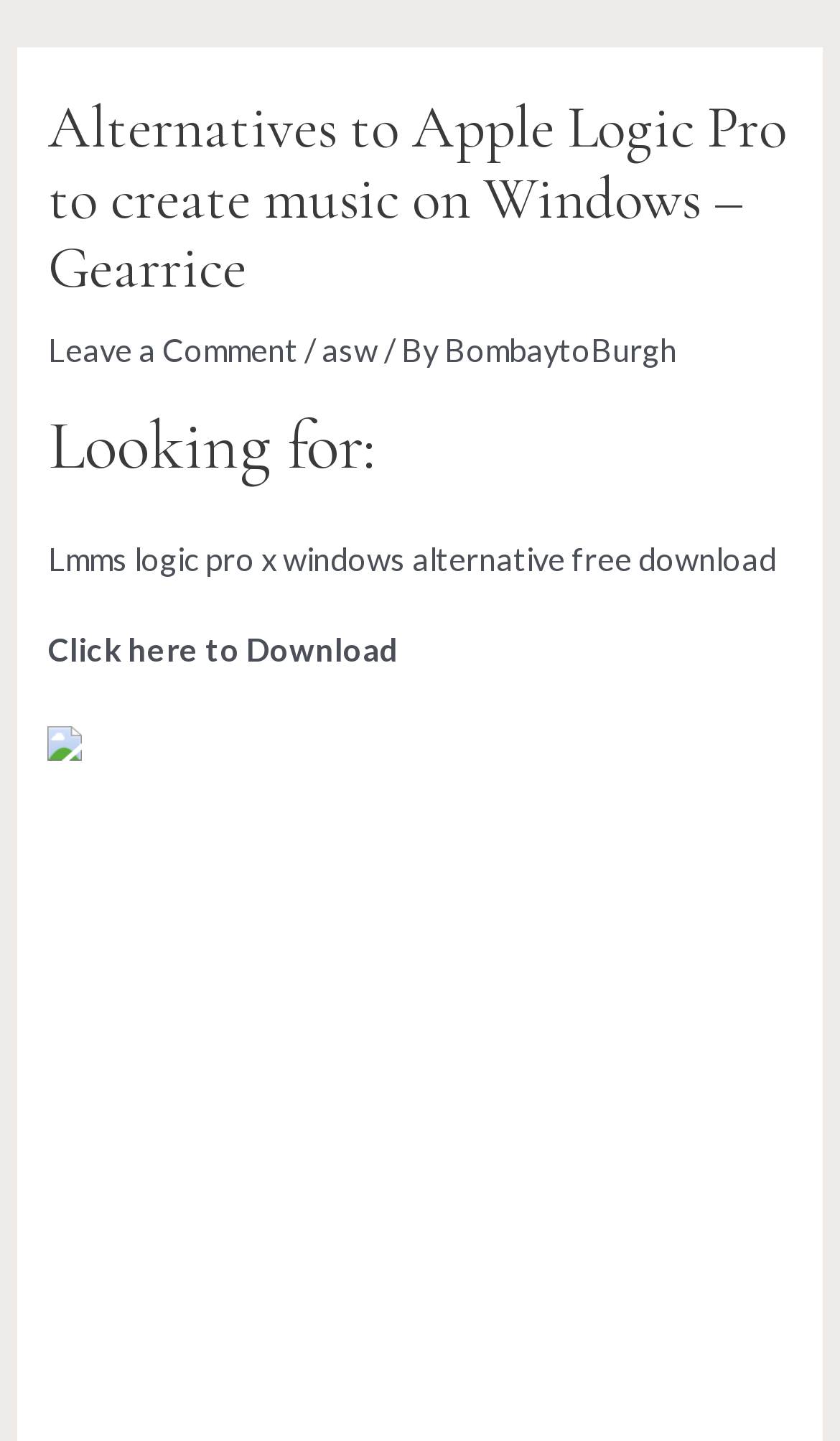Describe all visible elements and their arrangement on the webpage.

The webpage appears to be a blog post or article discussing alternatives to Apple Logic Pro for creating music on Windows. At the top left corner, there is a main menu button. Below it, there are social media links to Facebook and Instagram, each accompanied by an image.

The main content of the webpage is divided into sections. The first section has a heading that reads "Alternatives to Apple Logic Pro to create music on Windows – Gearrice" and is followed by a link to leave a comment and information about the author, "BombaytoBurgh". 

Below this section, there is a heading that reads "Looking for:" and a paragraph of text that describes a search query for a free download of LMMS Logic Pro X Windows alternative. This is followed by a prominent "Click here to Download" link. 

There are several non-descriptive images scattered throughout the webpage, but their purposes are unclear. The webpage also has a "Post navigation" section at the bottom left corner, but it does not contain any visible links or content.